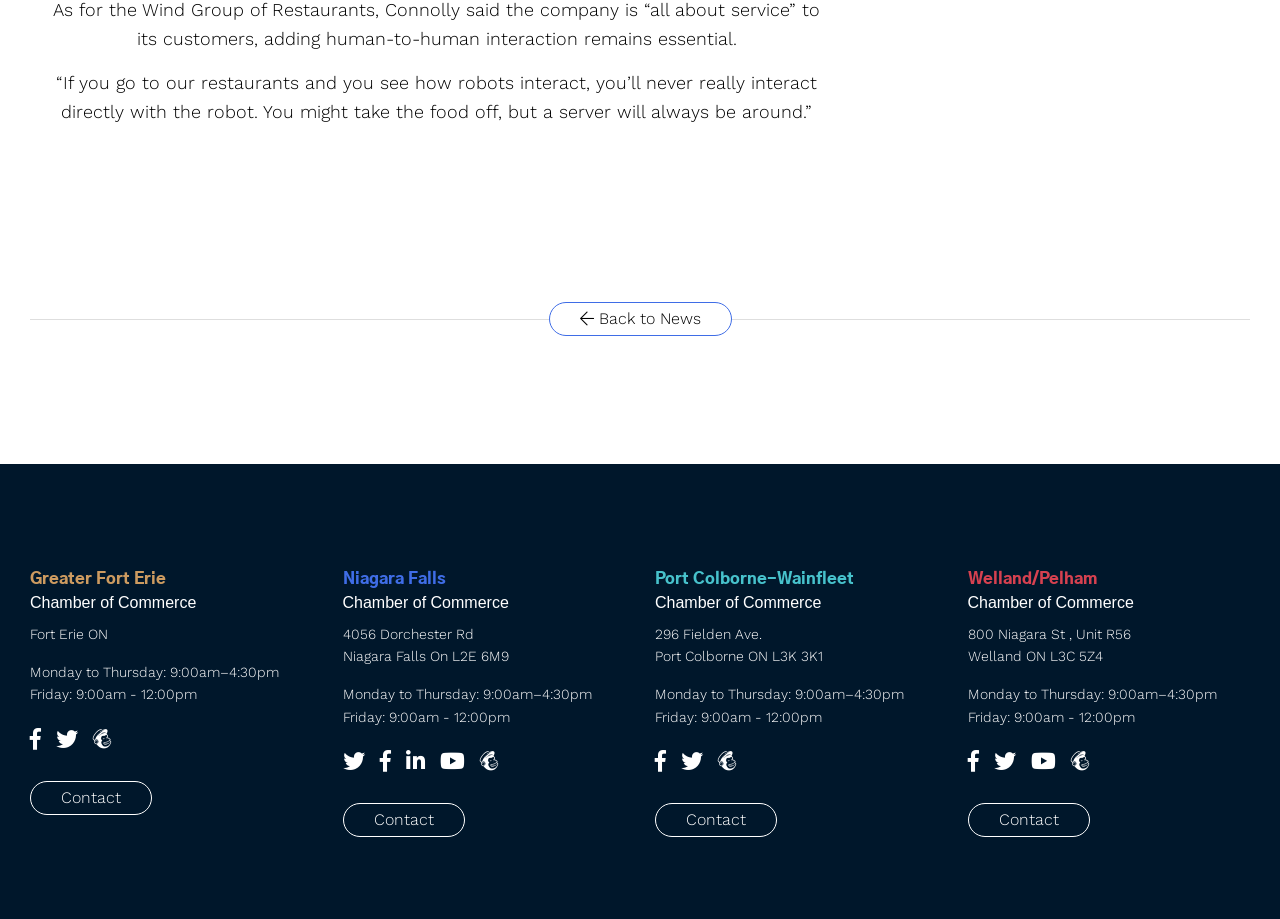Find the bounding box coordinates of the element to click in order to complete this instruction: "Go back to News". The bounding box coordinates must be four float numbers between 0 and 1, denoted as [left, top, right, bottom].

[0.429, 0.329, 0.571, 0.366]